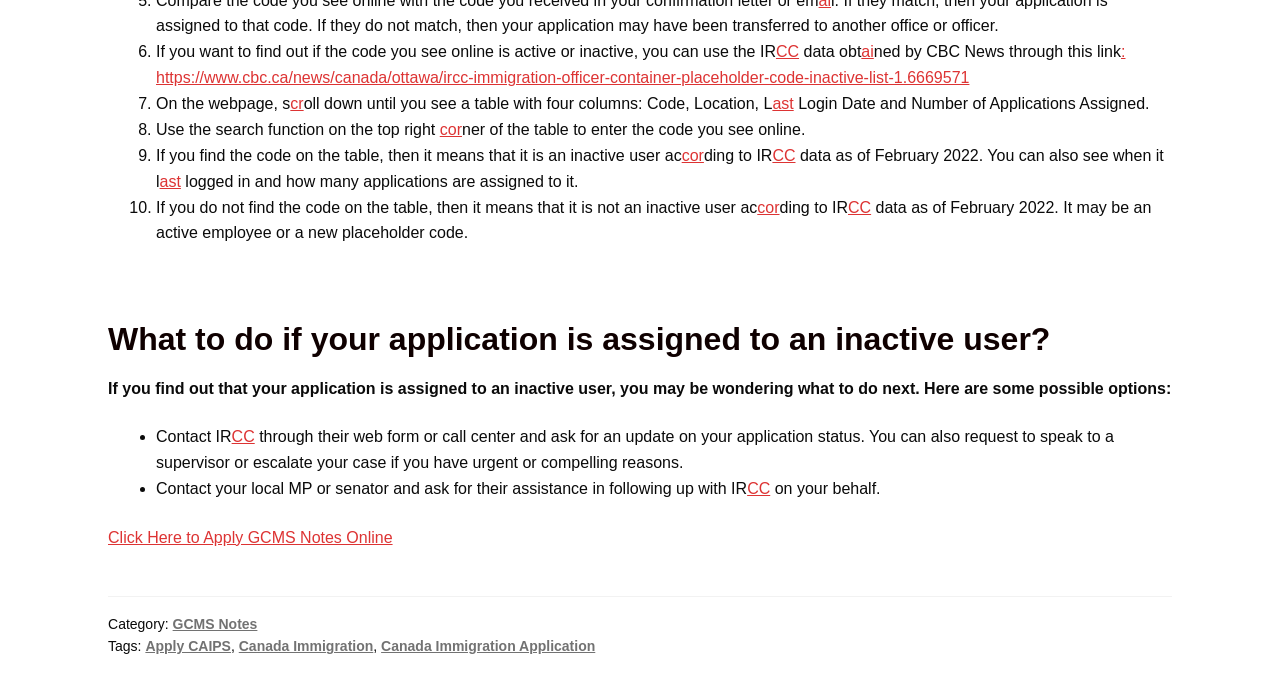Determine the bounding box coordinates of the clickable region to carry out the instruction: "Contact IR through their web form or call center".

[0.122, 0.623, 0.87, 0.685]